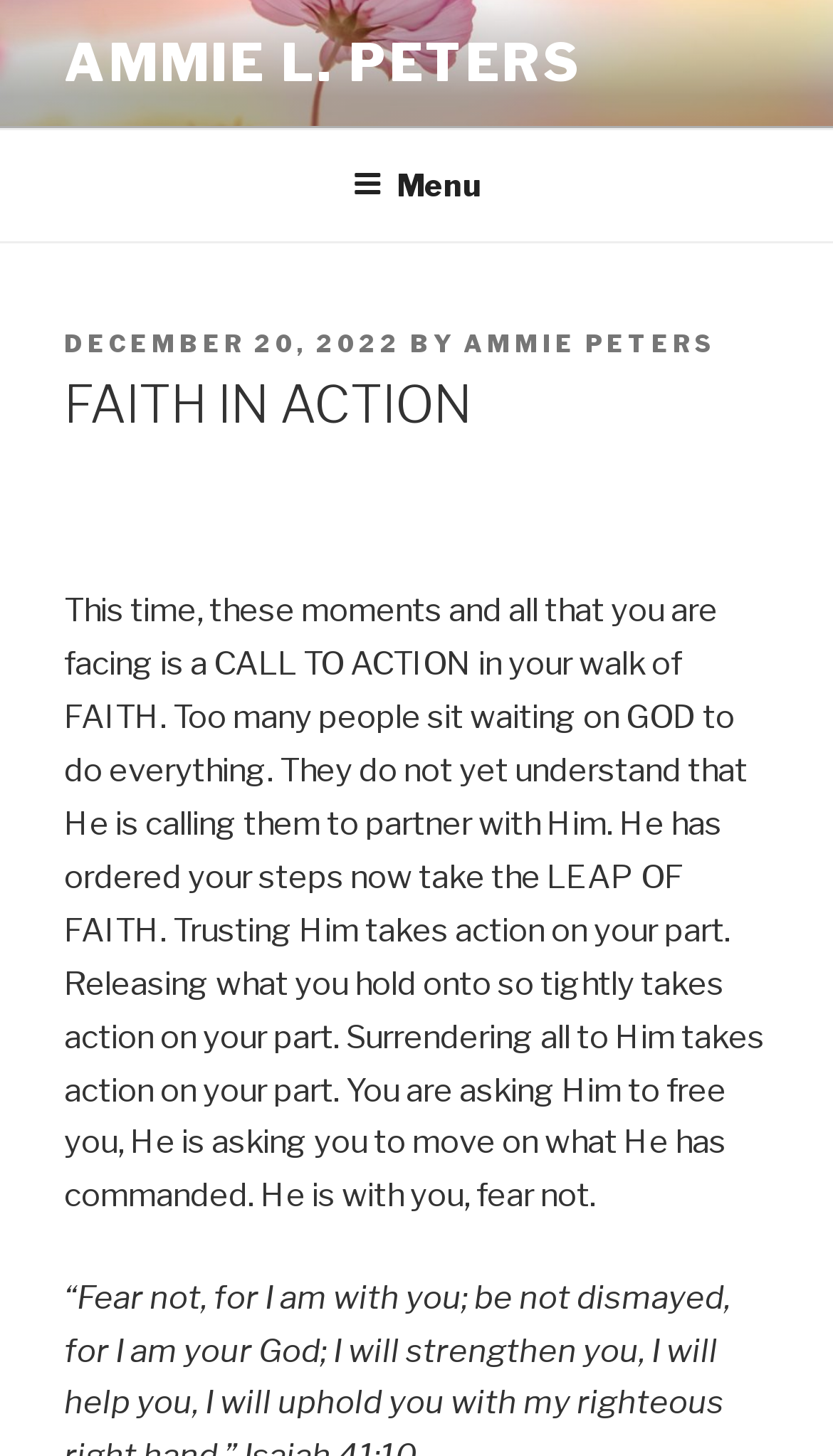Bounding box coordinates are to be given in the format (top-left x, top-left y, bottom-right x, bottom-right y). All values must be floating point numbers between 0 and 1. Provide the bounding box coordinate for the UI element described as: Ammie L. Peters

[0.077, 0.022, 0.697, 0.065]